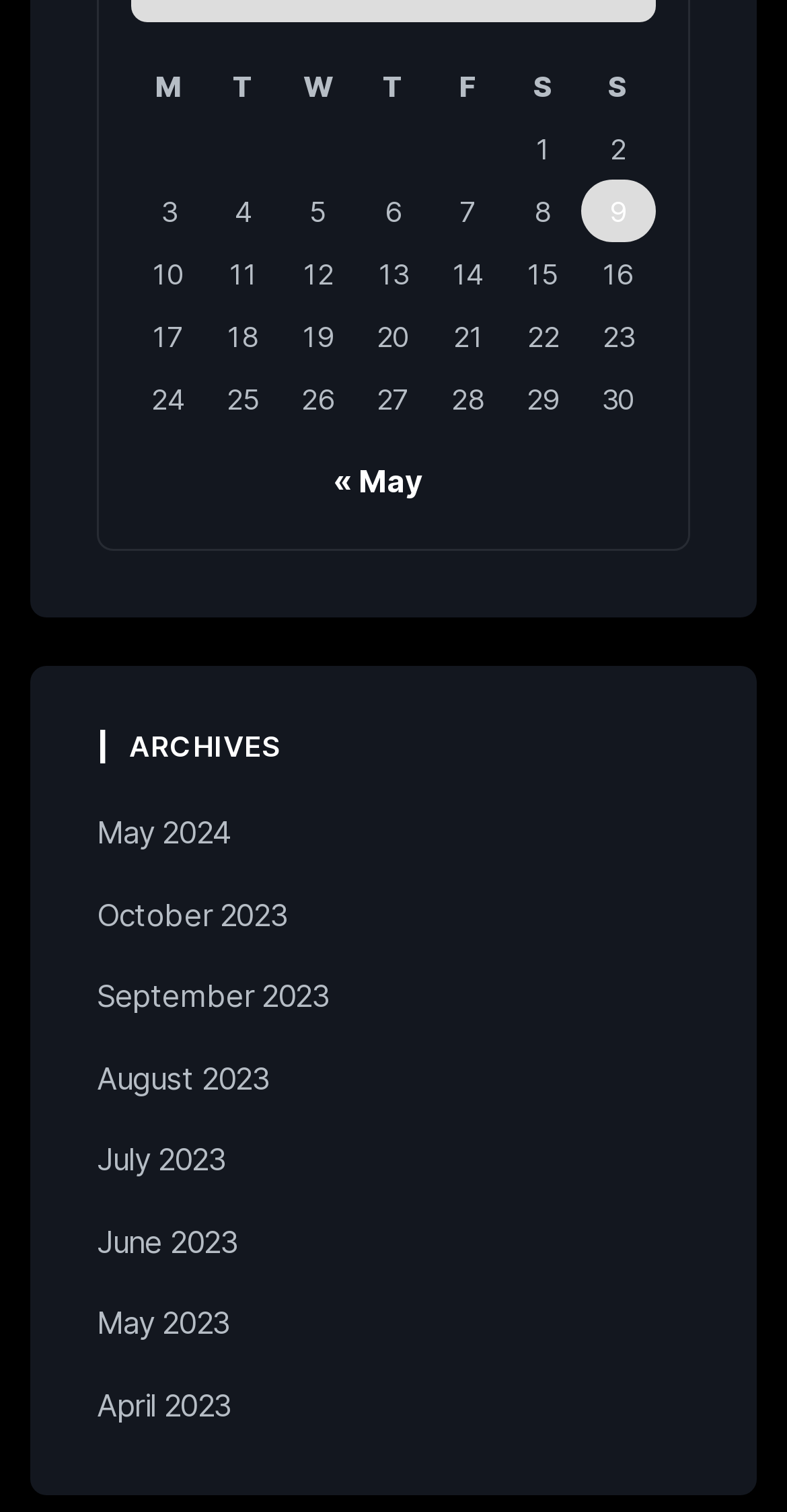How many rows are in the grid?
Answer the question with a detailed and thorough explanation.

By examining the grid, I can see that there are 5 rows, each containing 7 grid cells.